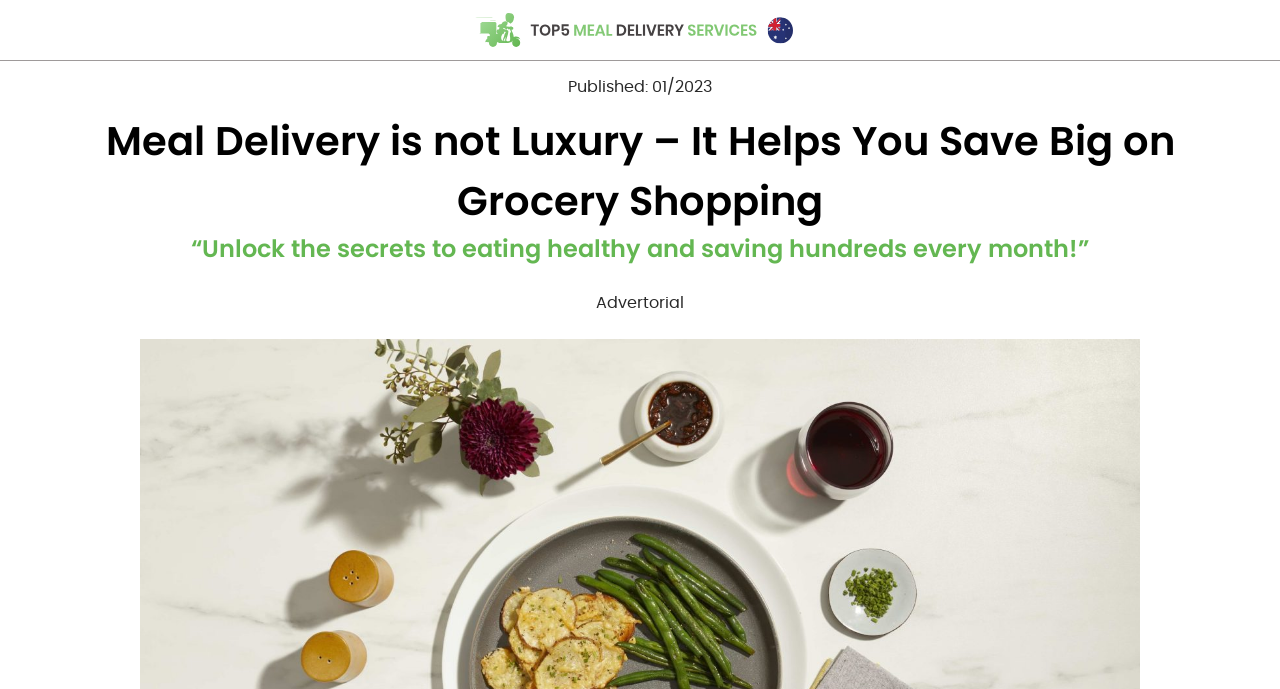Please provide a brief answer to the following inquiry using a single word or phrase:
What is the purpose of meal delivery according to the article?

Save Big on Grocery Shopping